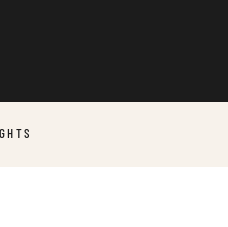What is the font style of the word 'INSIGHTS'?
Respond with a short answer, either a single word or a phrase, based on the image.

Elegant